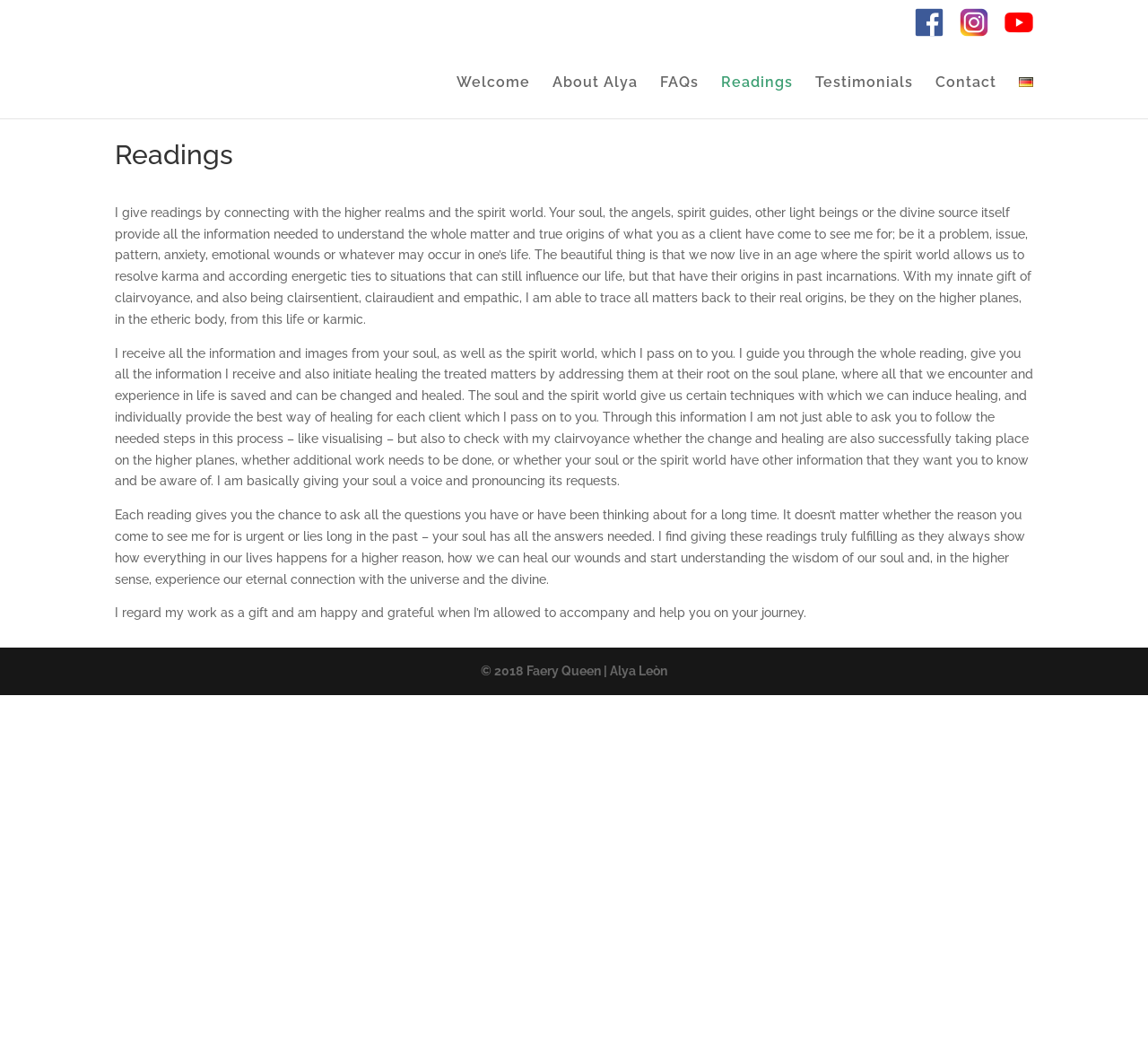Locate the coordinates of the bounding box for the clickable region that fulfills this instruction: "Click on the 'Welcome' link".

[0.398, 0.072, 0.462, 0.112]